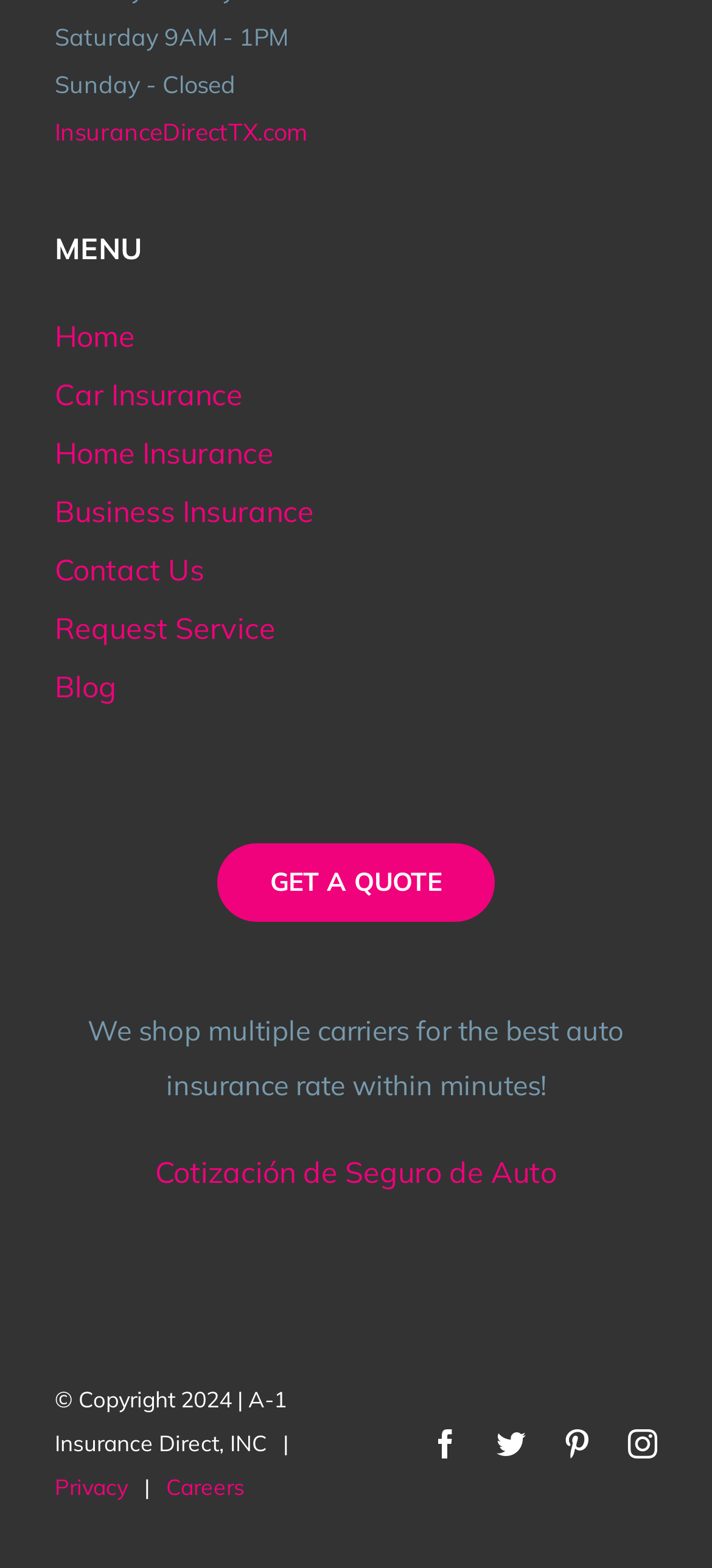Analyze the image and provide a detailed answer to the question: How many social media links are at the bottom of the webpage?

I counted the number of social media links at the bottom of the webpage by looking at the links with the text 'facebook', 'twitter', 'pinterest', and 'instagram'.